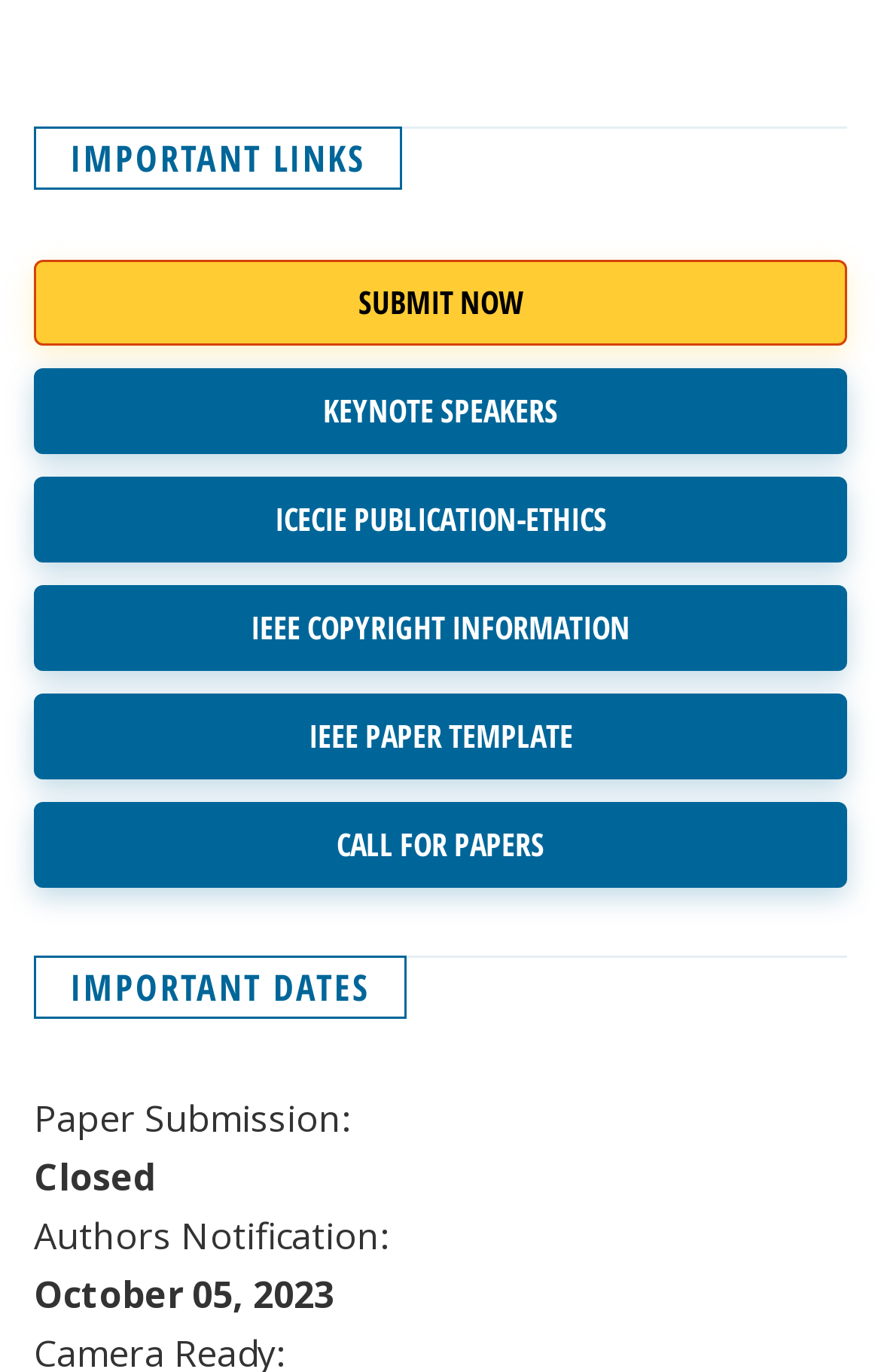Given the element description Clear2All BlogProfessional technical Blog, predict the bounding box coordinates for the UI element in the webpage screenshot. The format should be (top-left x, top-left y, bottom-right x, bottom-right y), and the values should be between 0 and 1.

None